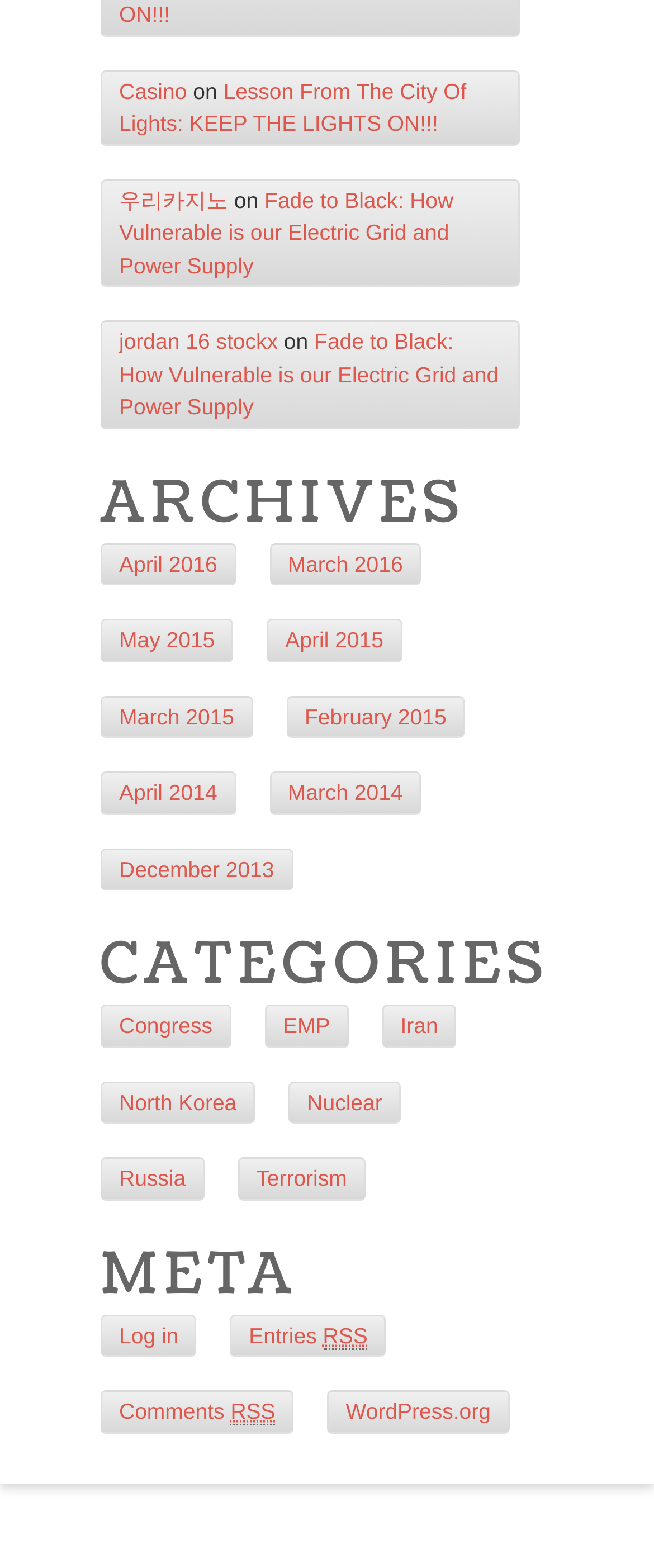Locate the bounding box coordinates of the region to be clicked to comply with the following instruction: "Subscribe to 'Entries RSS'". The coordinates must be four float numbers between 0 and 1, in the form [left, top, right, bottom].

[0.381, 0.844, 0.562, 0.861]